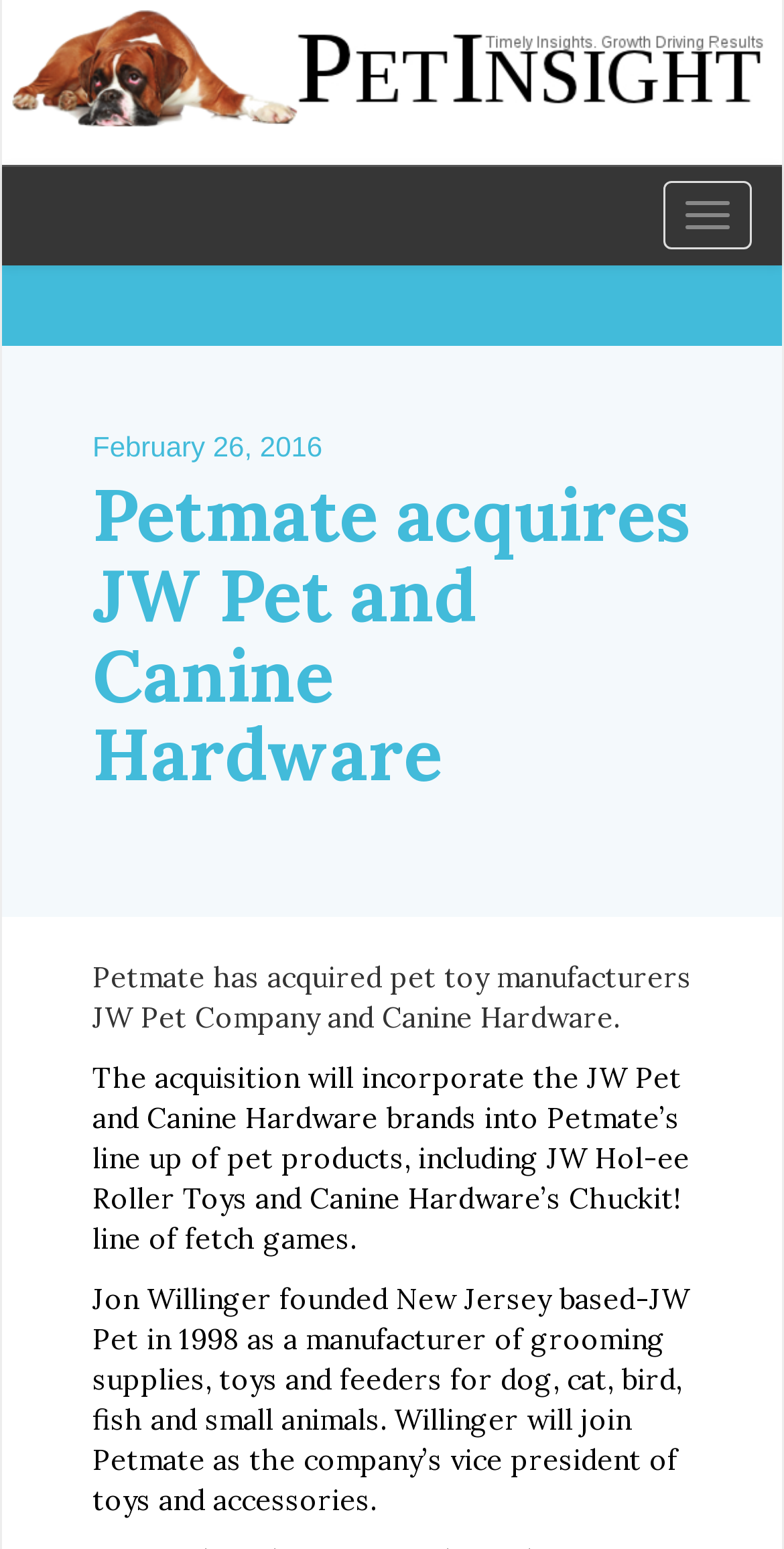Provide a short, one-word or phrase answer to the question below:
What is the name of the fetch game brand acquired by Petmate?

Chuckit!